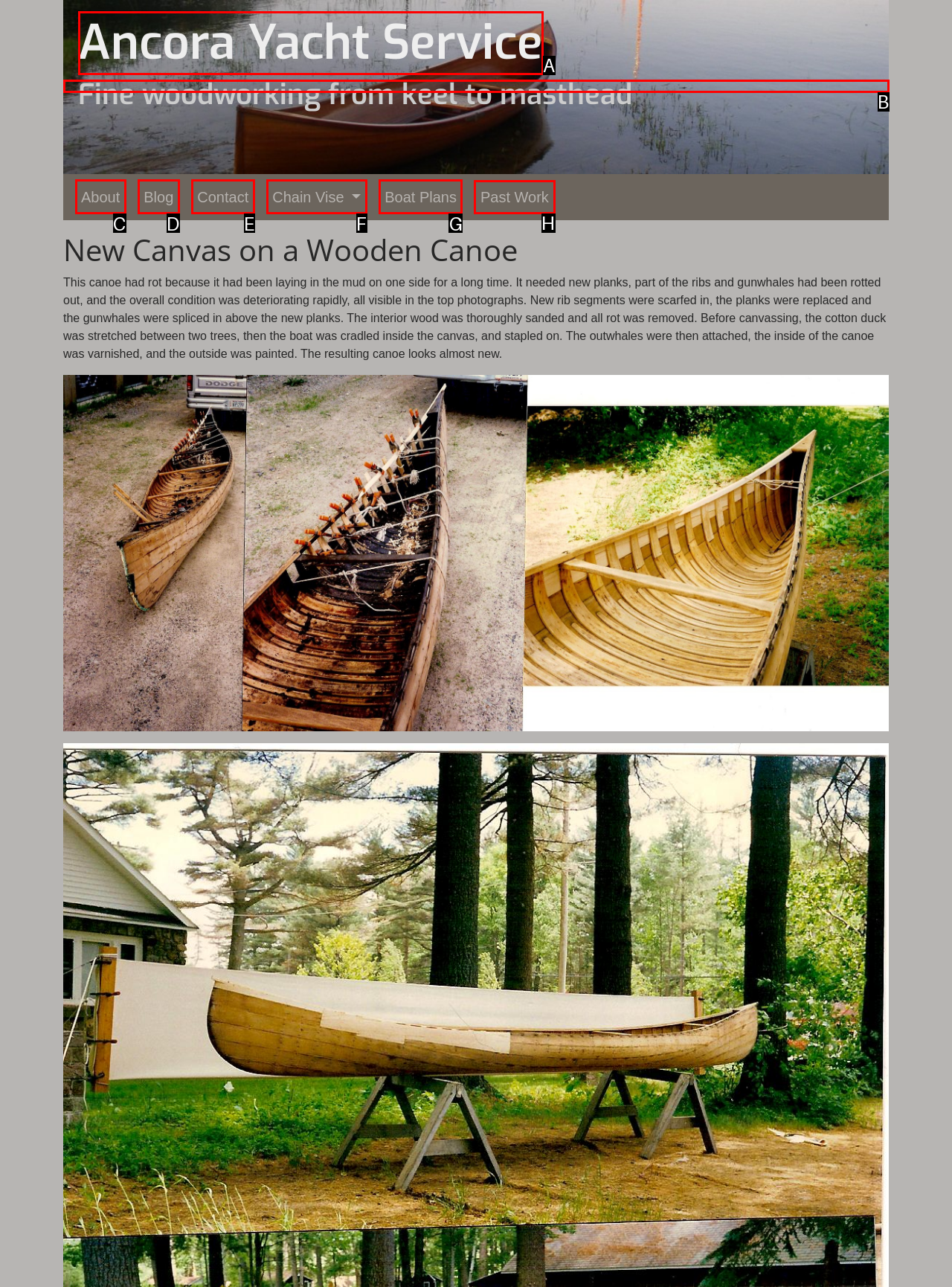Which option should be clicked to complete this task: Learn more about 'Past Work'
Reply with the letter of the correct choice from the given choices.

H